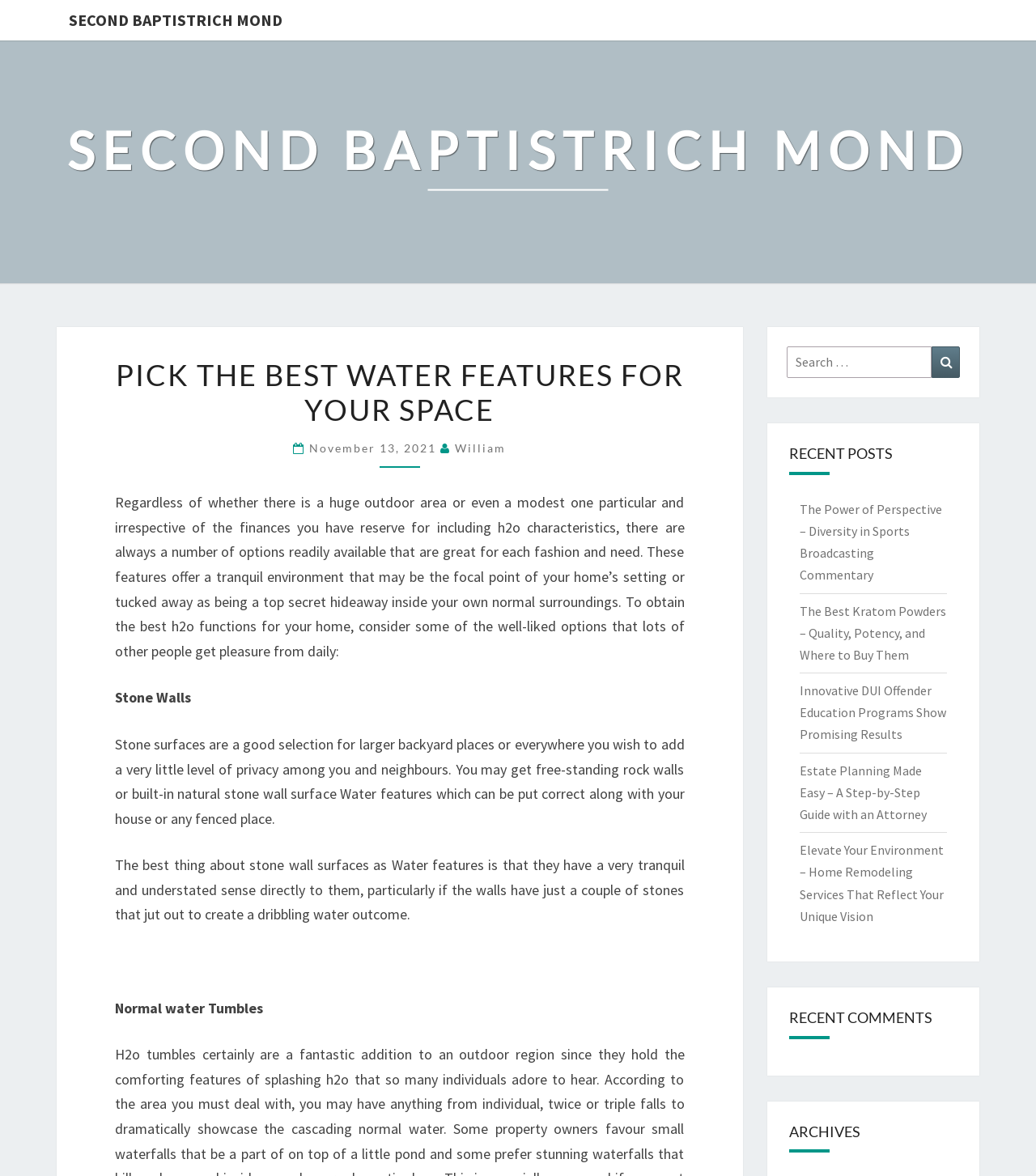Could you highlight the region that needs to be clicked to execute the instruction: "Read the recent post 'The Power of Perspective – Diversity in Sports Broadcasting Commentary'"?

[0.771, 0.426, 0.909, 0.496]